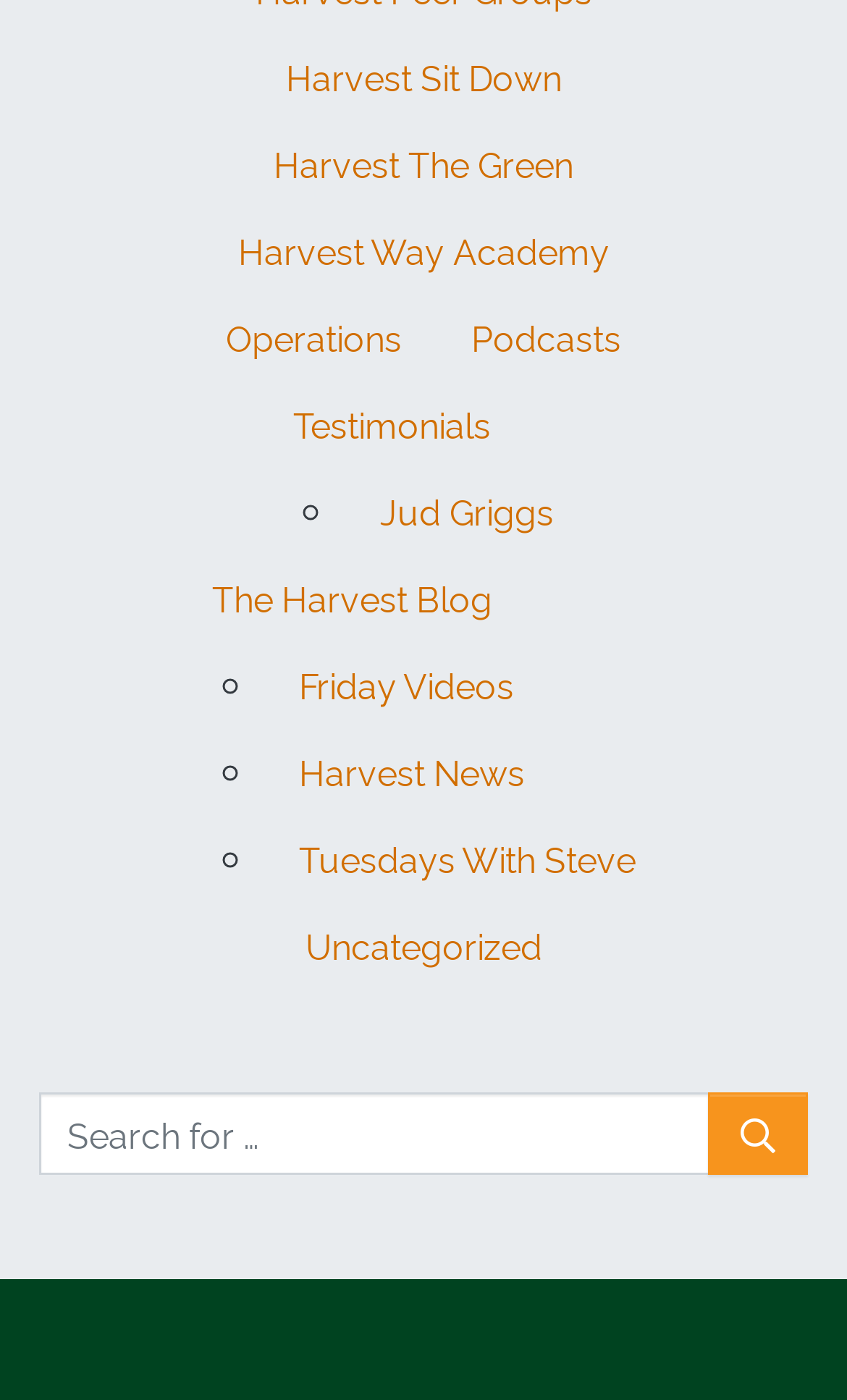Find the bounding box coordinates of the element you need to click on to perform this action: 'Read Testimonials'. The coordinates should be represented by four float values between 0 and 1, in the format [left, top, right, bottom].

[0.305, 0.272, 0.695, 0.334]